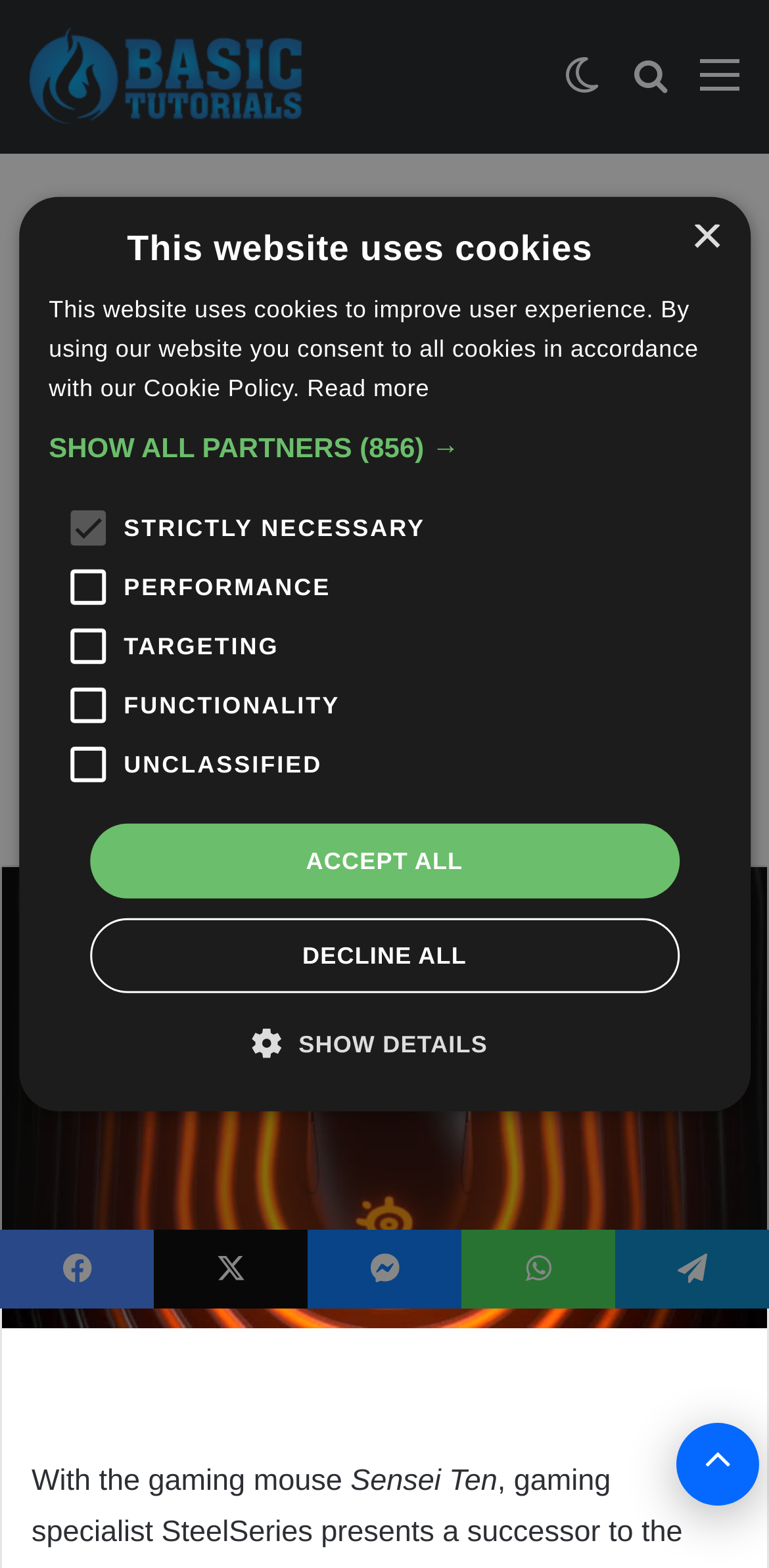Answer the question with a brief word or phrase:
What is the type of navigation at the top of the page?

Primary Navigation